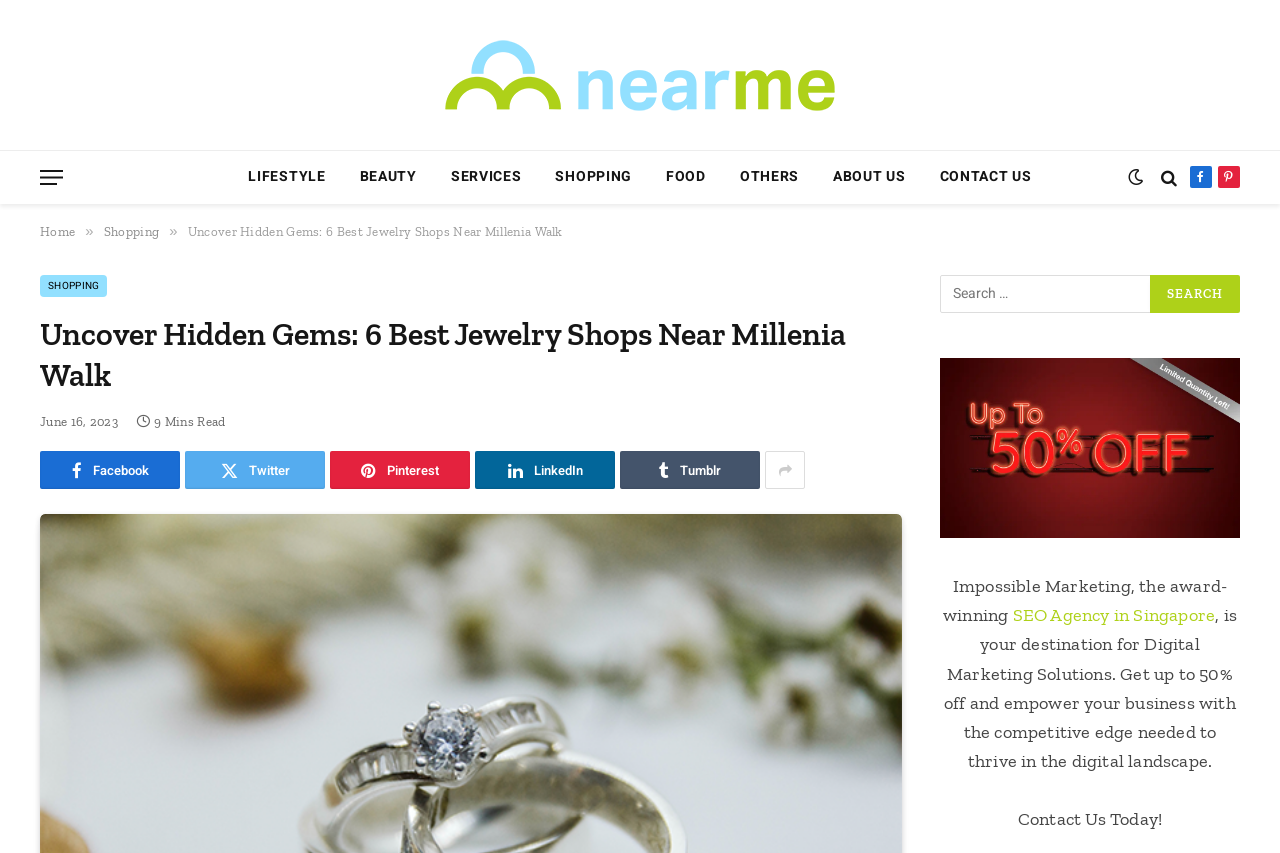Respond with a single word or phrase to the following question: What is the name of the digital marketing agency mentioned?

Impossible Marketing